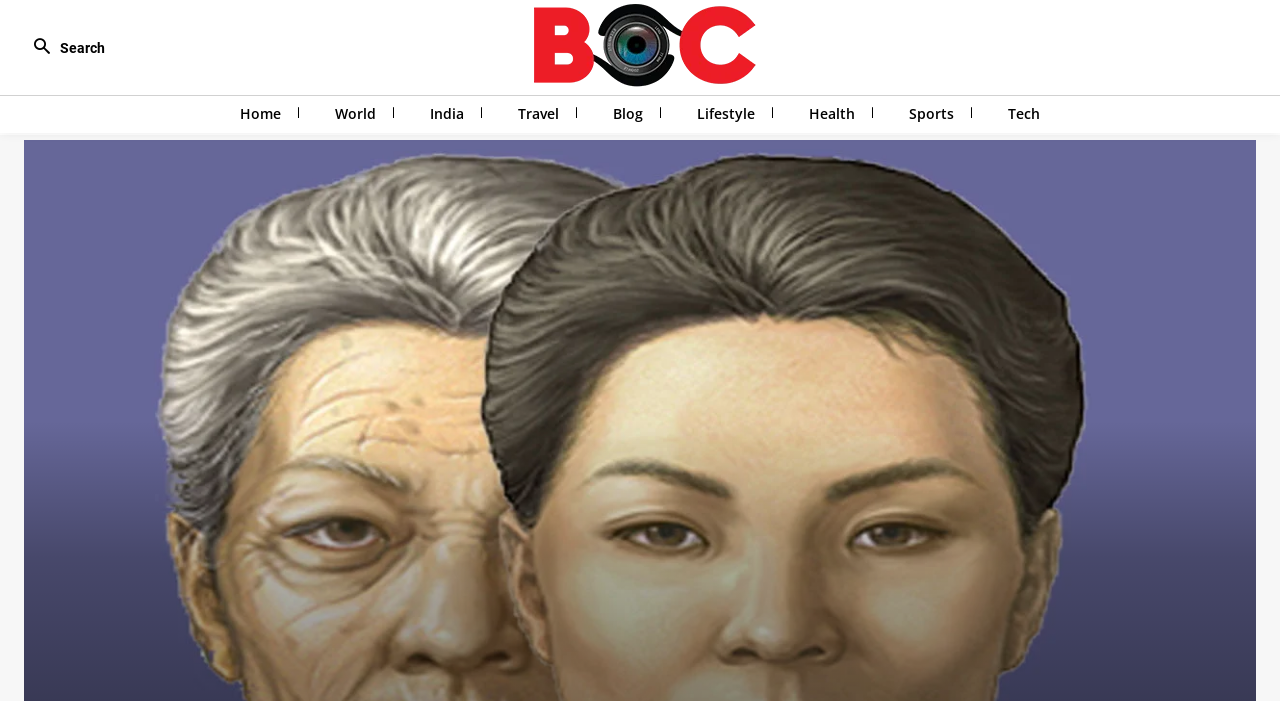Please identify the webpage's heading and generate its text content.

Skin Wrinkle?10 Surprising Natural Remedies for Smooth Skin